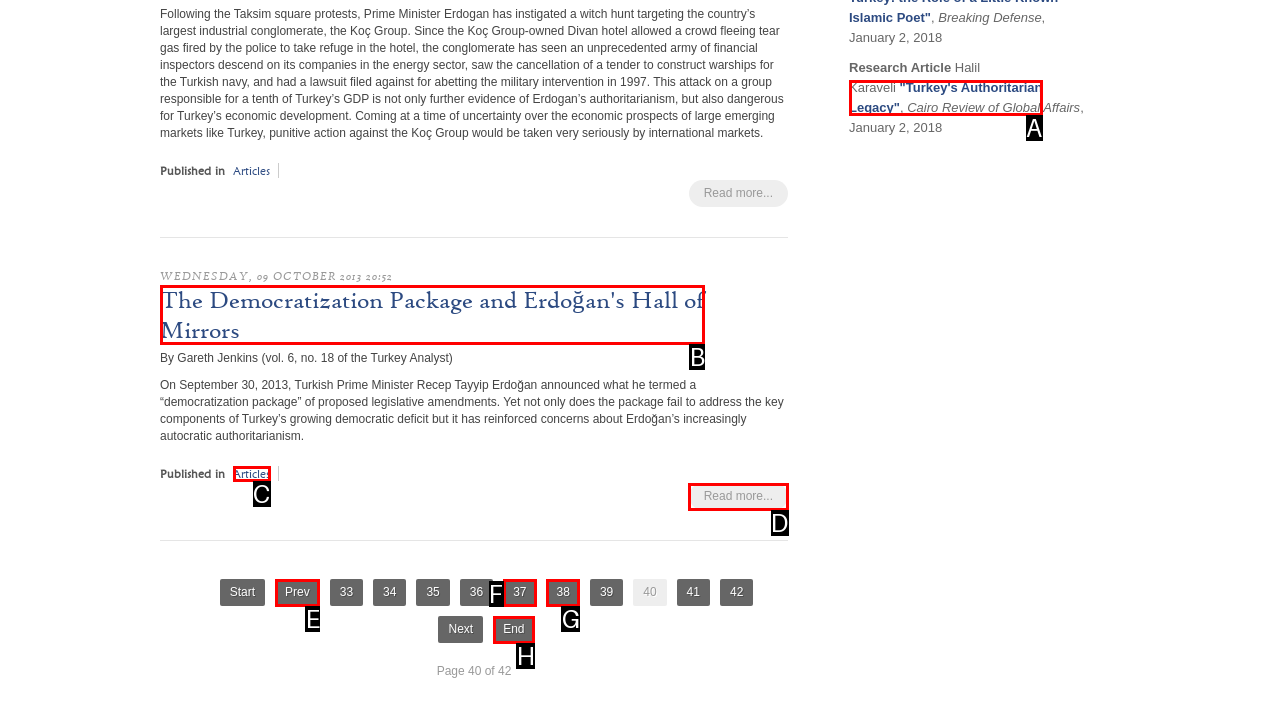Tell me which one HTML element best matches the description: "Turkey's Authoritarian Legacy" Answer with the option's letter from the given choices directly.

A